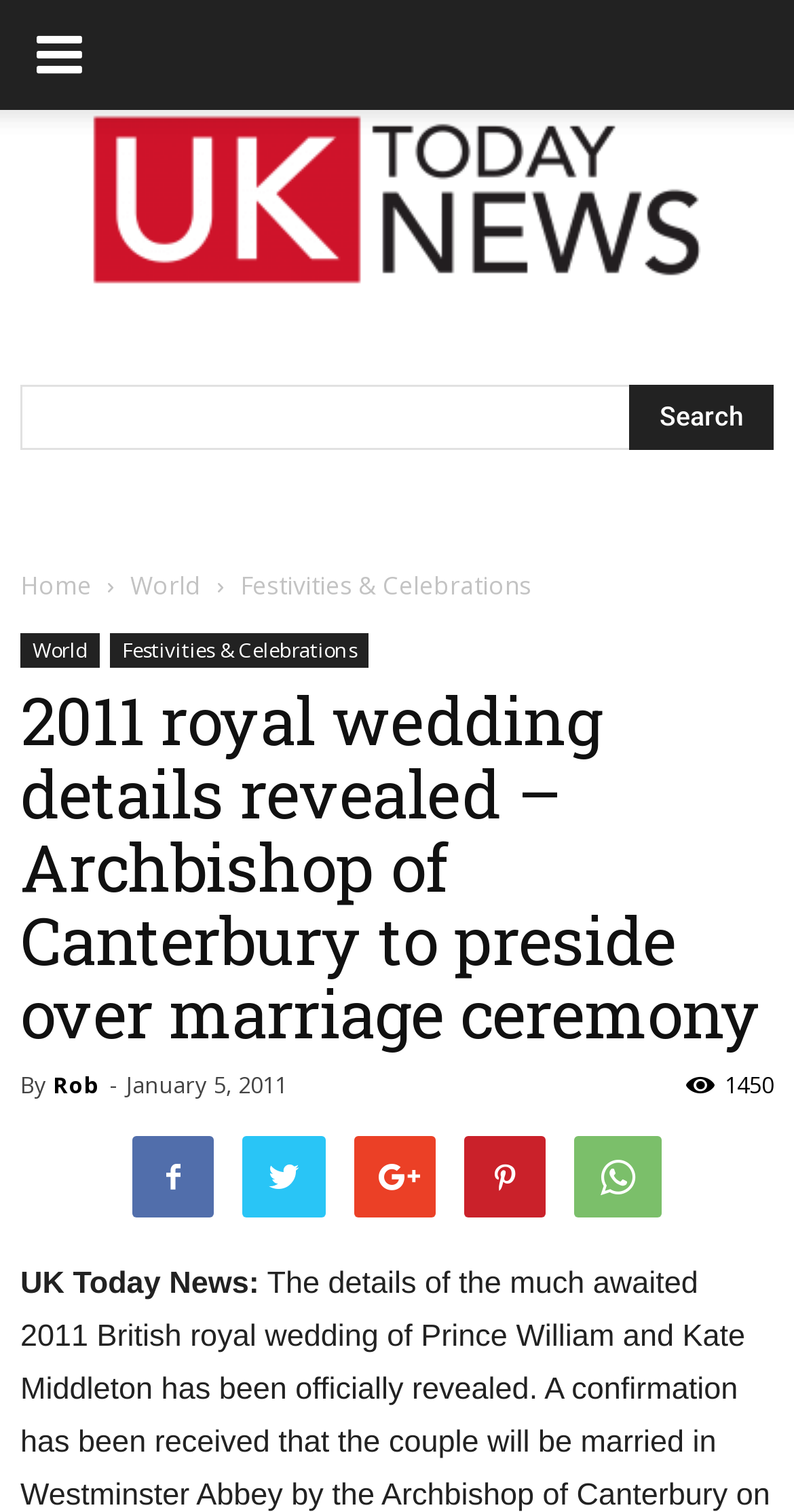What is the category of the article?
Answer with a single word or short phrase according to what you see in the image.

Festivities & Celebrations